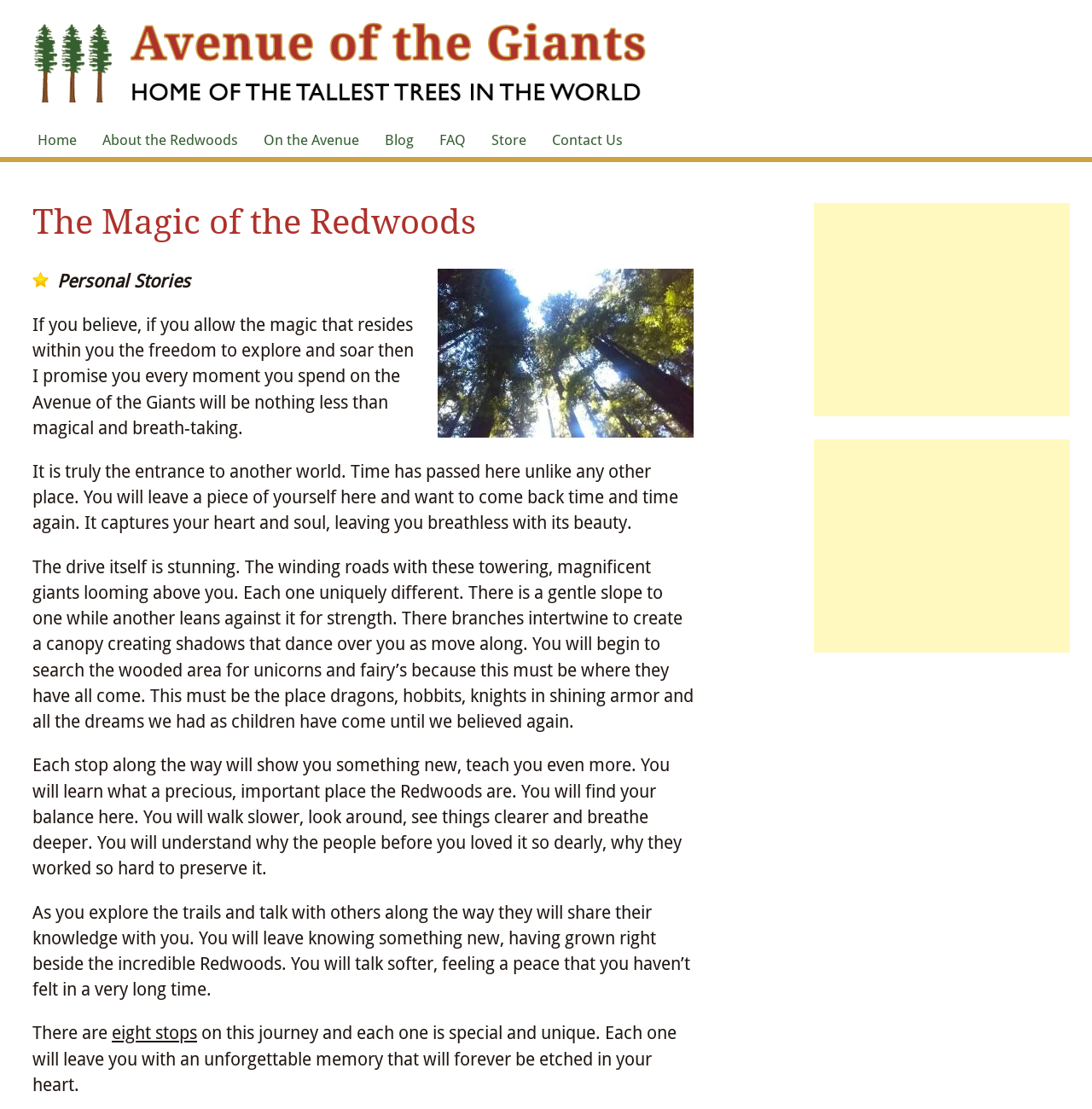Given the description aria-label="Advertisement" name="aswift_2" title="Advertisement", predict the bounding box coordinates of the UI element. Ensure the coordinates are in the format (top-left x, top-left y, bottom-right x, bottom-right y) and all values are between 0 and 1.

[0.745, 0.396, 0.98, 0.588]